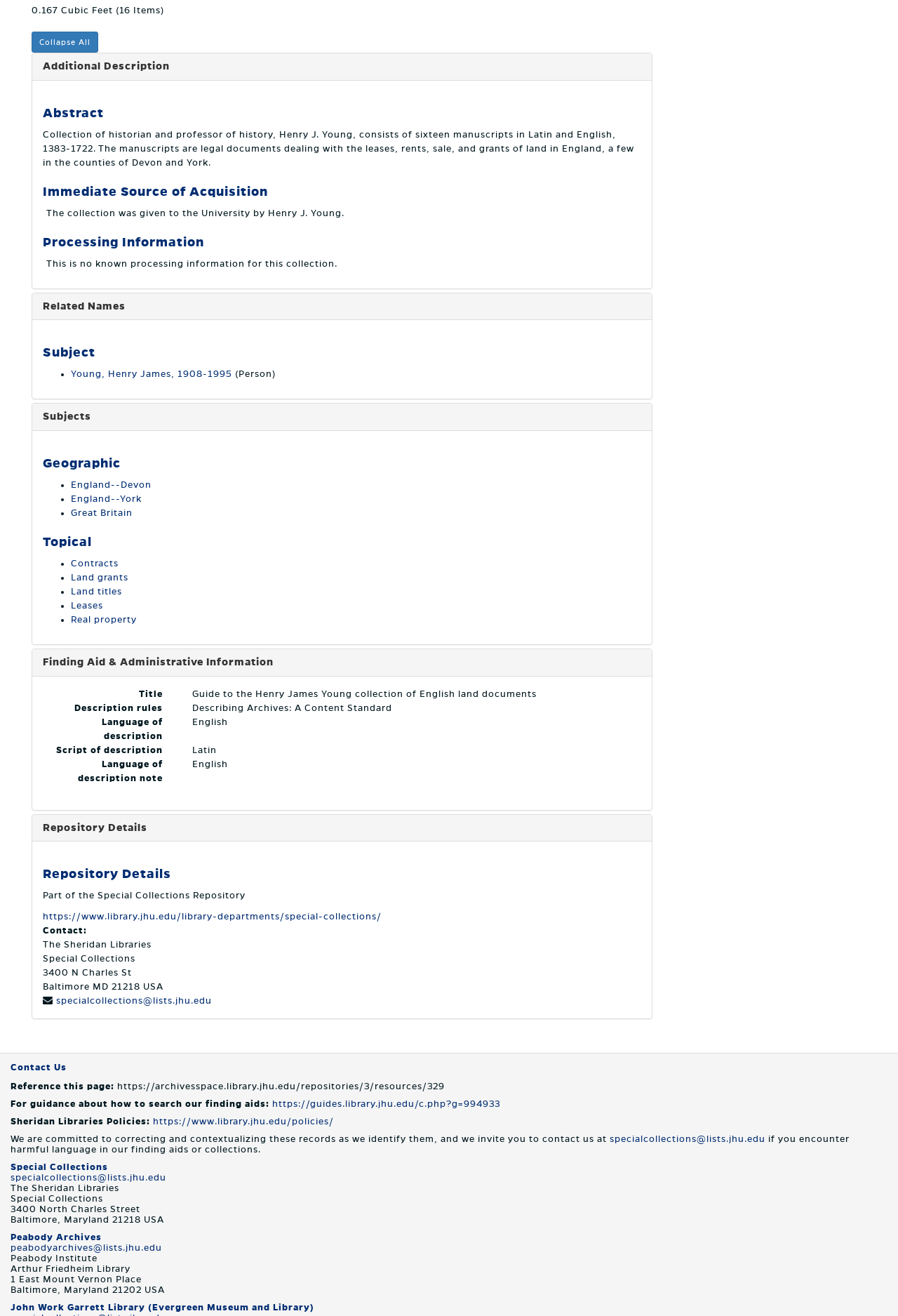Please identify the bounding box coordinates of the element that needs to be clicked to perform the following instruction: "Collapse all".

[0.035, 0.024, 0.109, 0.04]